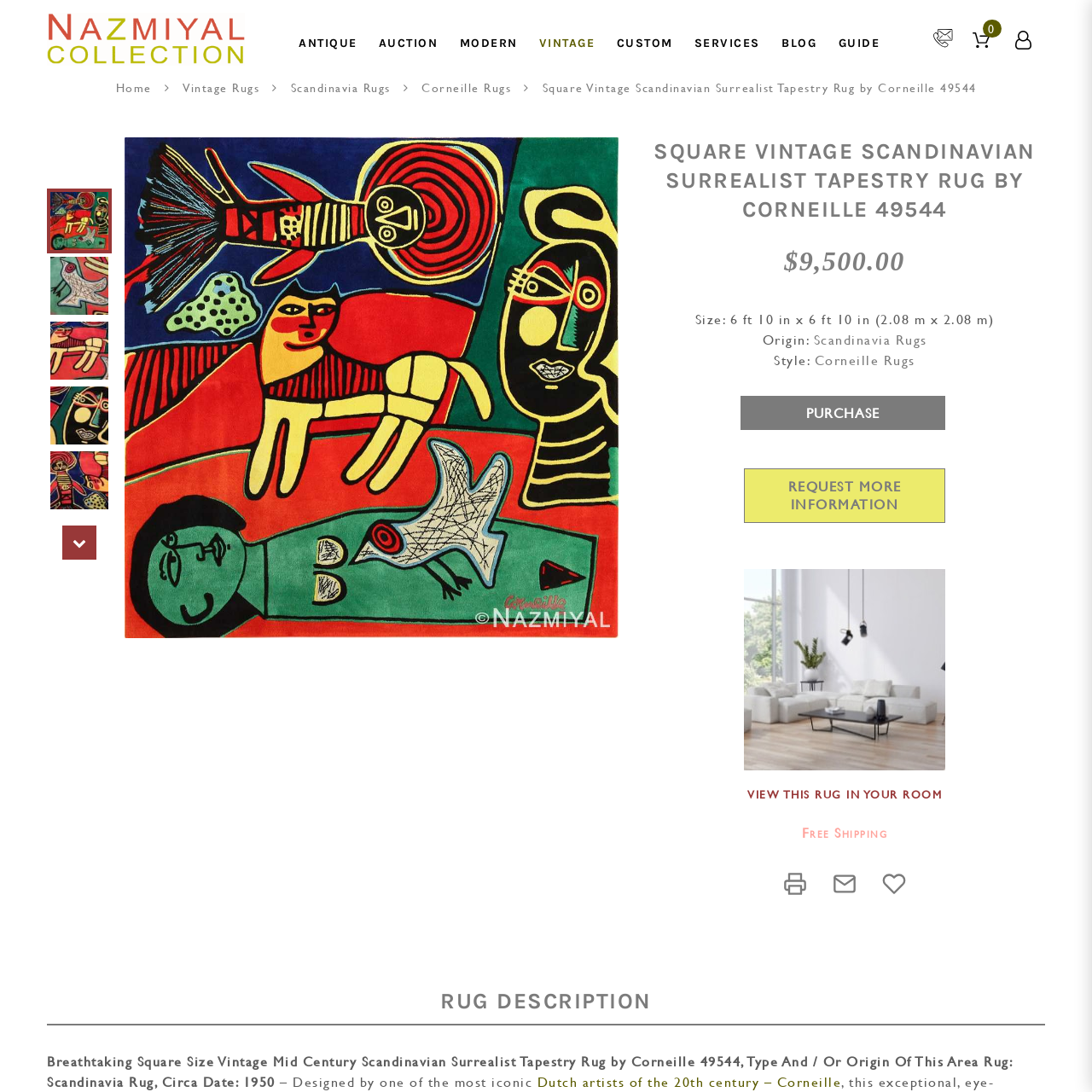Who designed the rug?
Observe the image enclosed by the red boundary and respond with a one-word or short-phrase answer.

Corneille